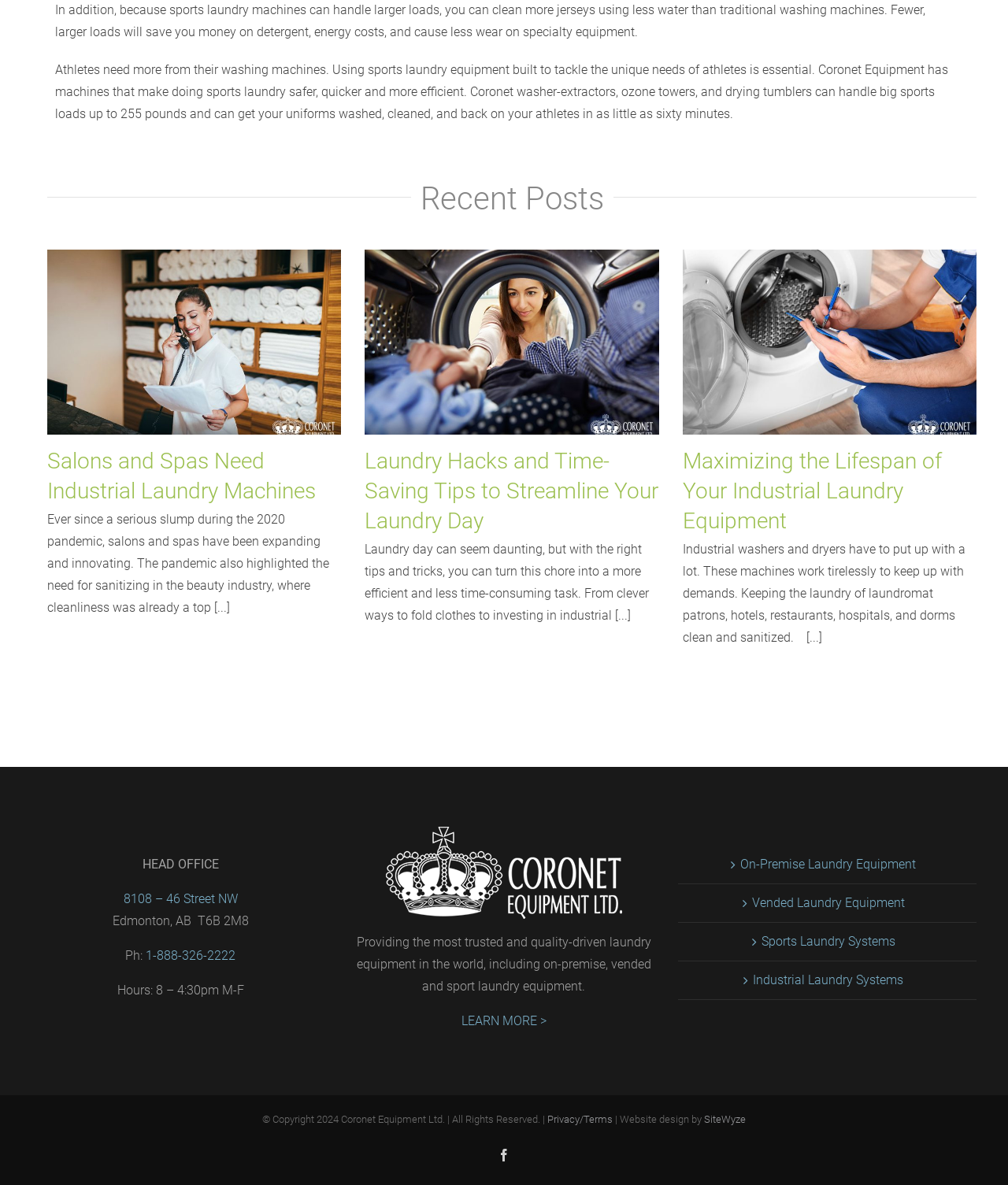Provide a one-word or brief phrase answer to the question:
How many recent posts are listed?

3